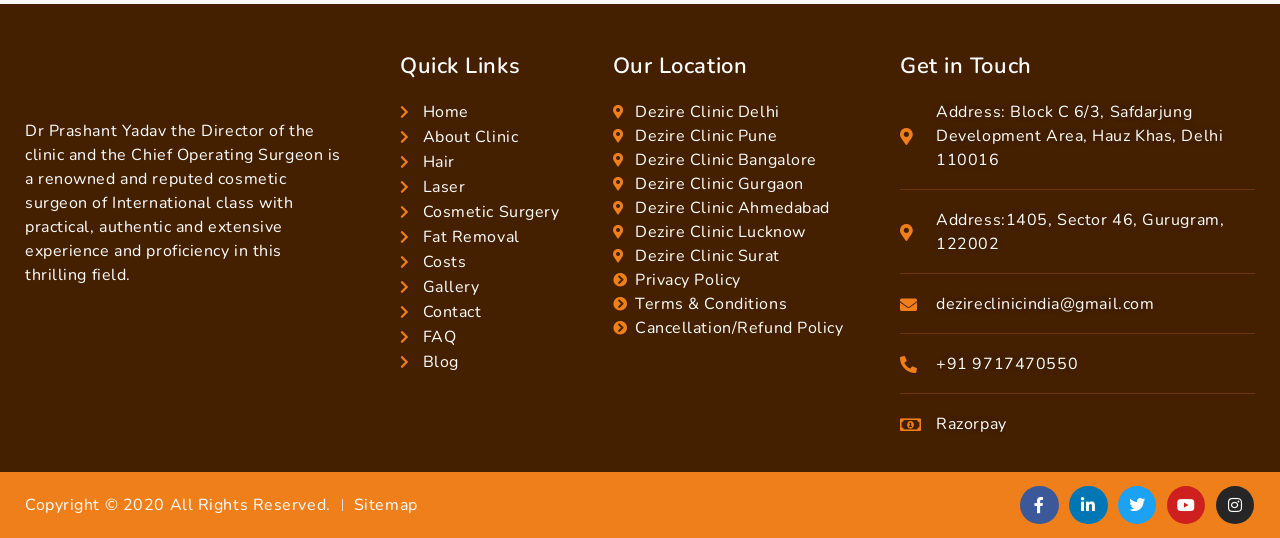What are the social media platforms linked to Dezire Clinic?
Examine the image closely and answer the question with as much detail as possible.

The links at the bottom of the webpage represent different social media platforms, including Facebook, Linkedin, Twitter, Youtube, and Instagram, which are linked to Dezire Clinic.